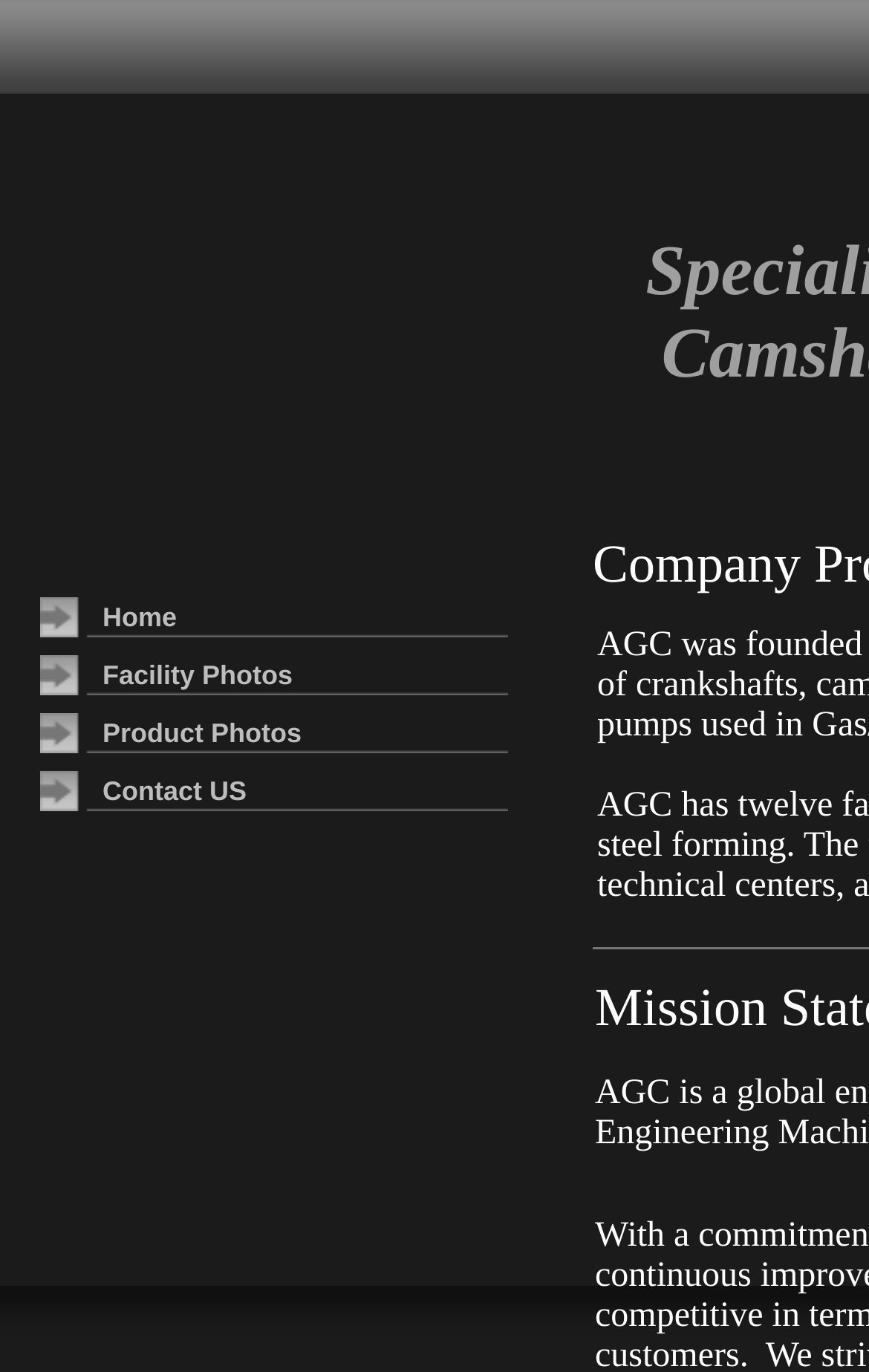Provide an in-depth caption for the contents of the webpage.

The webpage is the home page of Automotive Global Components, Inc. At the top, there is a small, non-descriptive text element. Below it, there is a horizontal navigation menu with four links: "Home", "Facility Photos", "Product Photos", and "Contact US". These links are aligned to the left side of the page and are stacked vertically, with "Home" at the top and "Contact US" at the bottom. Each link has a corresponding generic element with a slightly different text, such as "News" for "Facility Photos" and "About Us" for "Contact US".